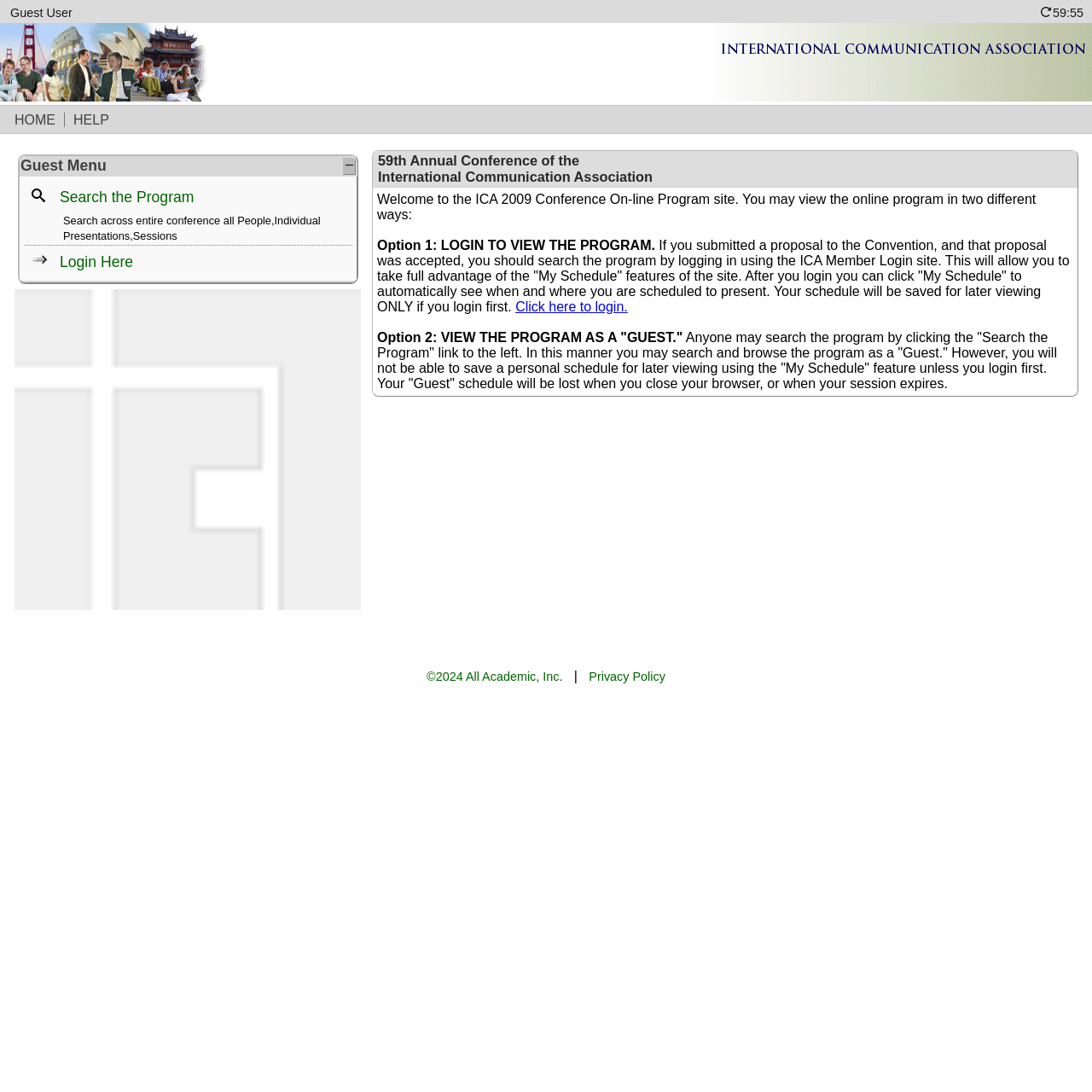Please specify the bounding box coordinates of the clickable region necessary for completing the following instruction: "Login Here". The coordinates must consist of four float numbers between 0 and 1, i.e., [left, top, right, bottom].

[0.055, 0.232, 0.122, 0.247]